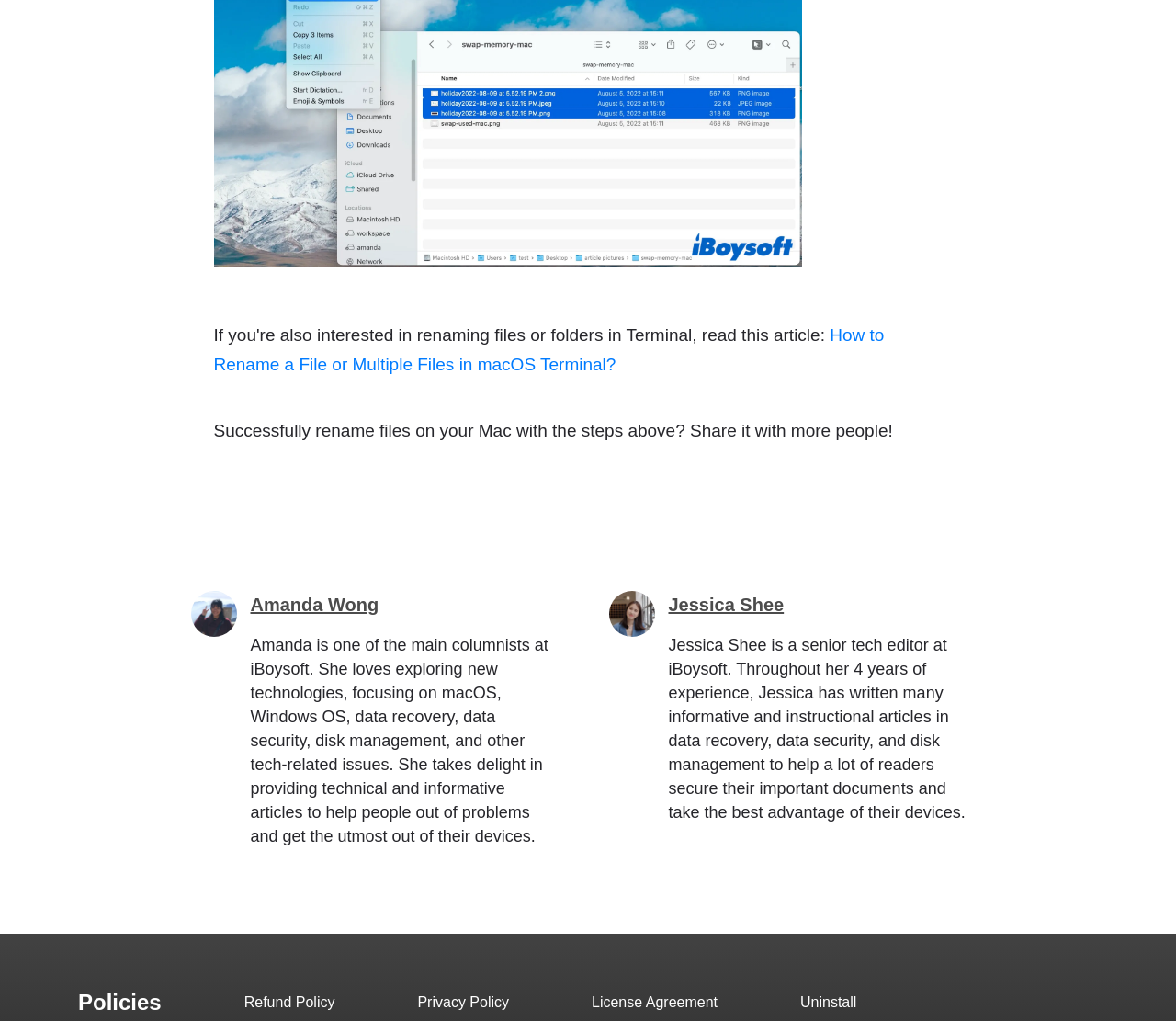Using the description: "Uninstall", determine the UI element's bounding box coordinates. Ensure the coordinates are in the format of four float numbers between 0 and 1, i.e., [left, top, right, bottom].

[0.68, 0.974, 0.728, 0.989]